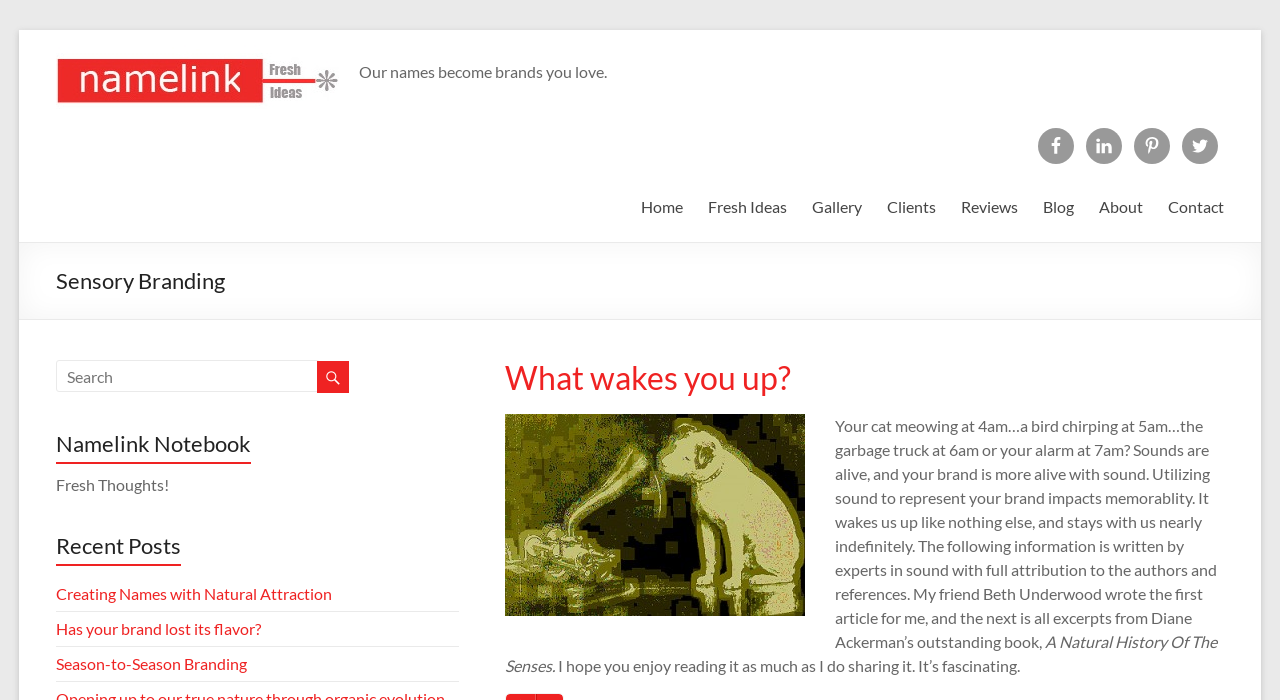Answer the question briefly using a single word or phrase: 
What social media platforms are linked on the website?

Facebook, LinkedIn, Pinterest, Twitter